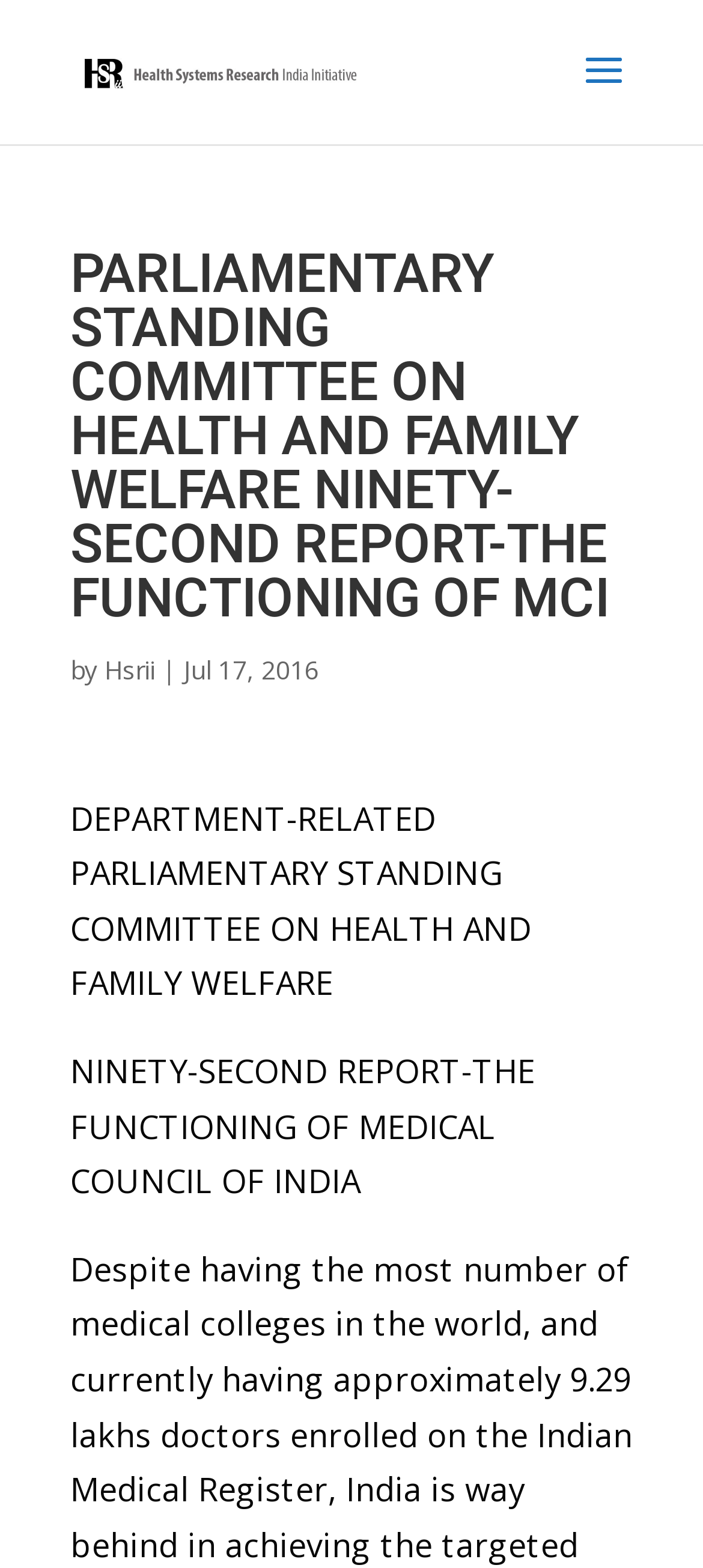What is the subject of the ninety-second report?
Examine the webpage screenshot and provide an in-depth answer to the question.

The subject of the ninety-second report can be found in the StaticText element, which is 'NINETY-SECOND REPORT-THE FUNCTIONING OF MEDICAL COUNCIL OF INDIA'. This element is located below the heading element and provides information about the report's subject.